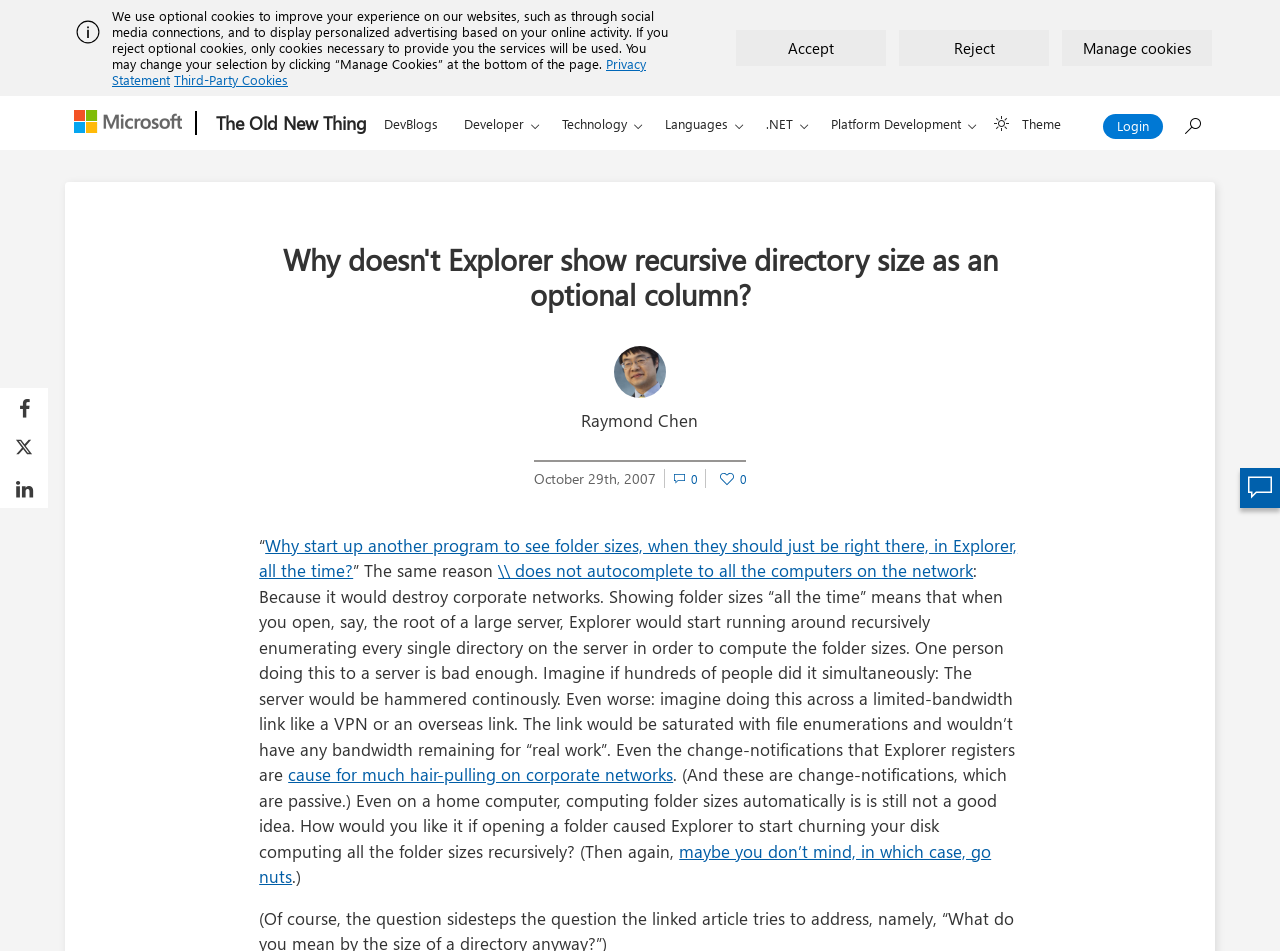Summarize the contents and layout of the webpage in detail.

This webpage appears to be a blog post from "The Old New Thing" website. At the top of the page, there is a banner with a warning message about cookies and privacy, accompanied by three buttons: "Accept", "Reject", and "Manage Cookies". Below this banner, there are links to "Microsoft" and "The Old New Thing" on the left, followed by a navigation menu with several buttons, including "DevBlogs", "Developer", "Technology", "Languages", ".NET", "Platform Development", and "Data Development". 

On the right side of the navigation menu, there is a button to select a light or dark theme, and a "Login" link. A search bar is located at the top right corner of the page. 

The main content of the blog post is below the navigation menu. The title of the post is "Why doesn't Explorer show recursive directory size as an optional column?" and it is written by Raymond Chen. The post was published on October 29th, 2007. There is a link to comments below the title, and a "Login to like" button with a vote count of 0. 

The blog post itself discusses why Windows Explorer does not show folder sizes as an optional column. The author explains that if Explorer were to compute folder sizes automatically, it would cause significant network traffic and slow down servers, especially in corporate networks. The post also mentions that even on a home computer, computing folder sizes automatically would not be a good idea as it would cause disk churning. 

At the bottom of the page, there are social media links to share the post on Facebook, Twitter, and LinkedIn.